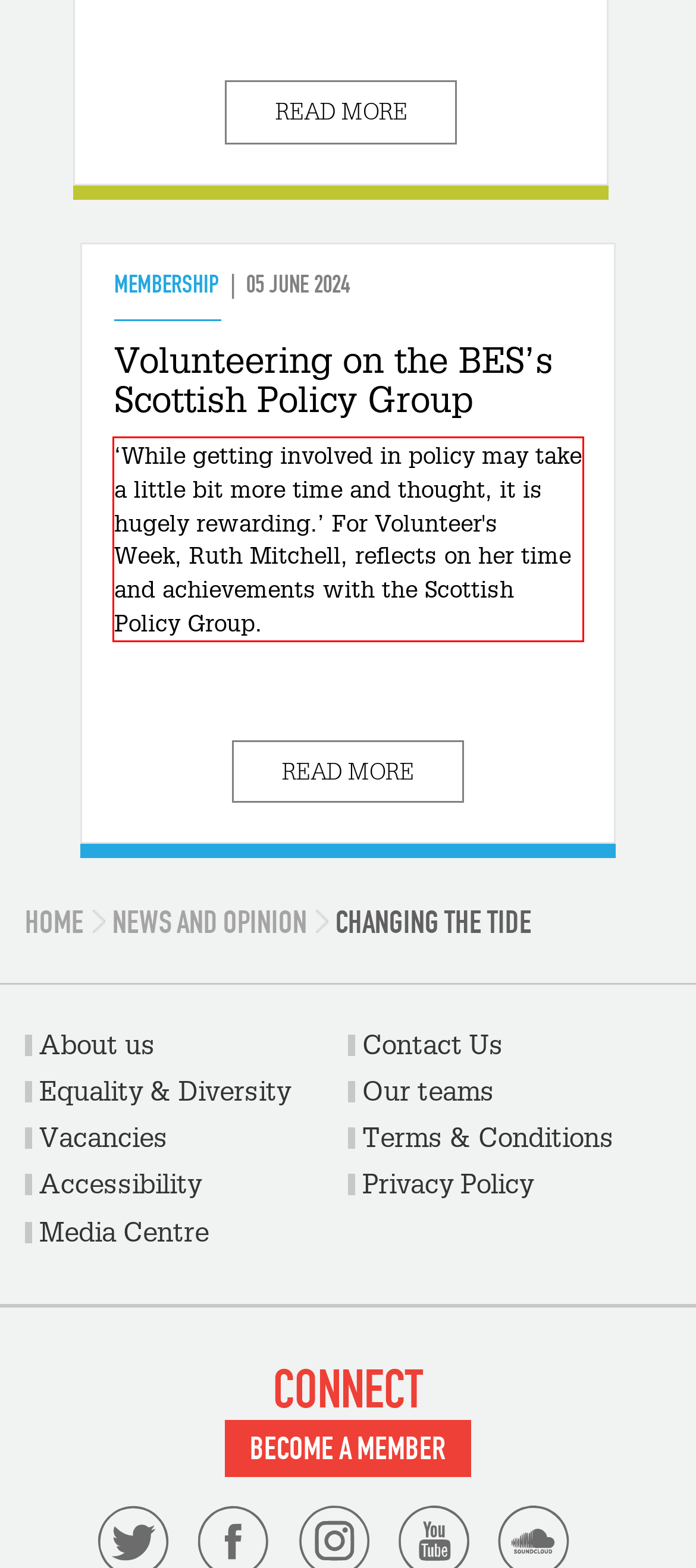Please examine the webpage screenshot containing a red bounding box and use OCR to recognize and output the text inside the red bounding box.

‘While getting involved in policy may take a little bit more time and thought, it is hugely rewarding.’ For Volunteer's Week, Ruth Mitchell, reflects on her time and achievements with the Scottish Policy Group.